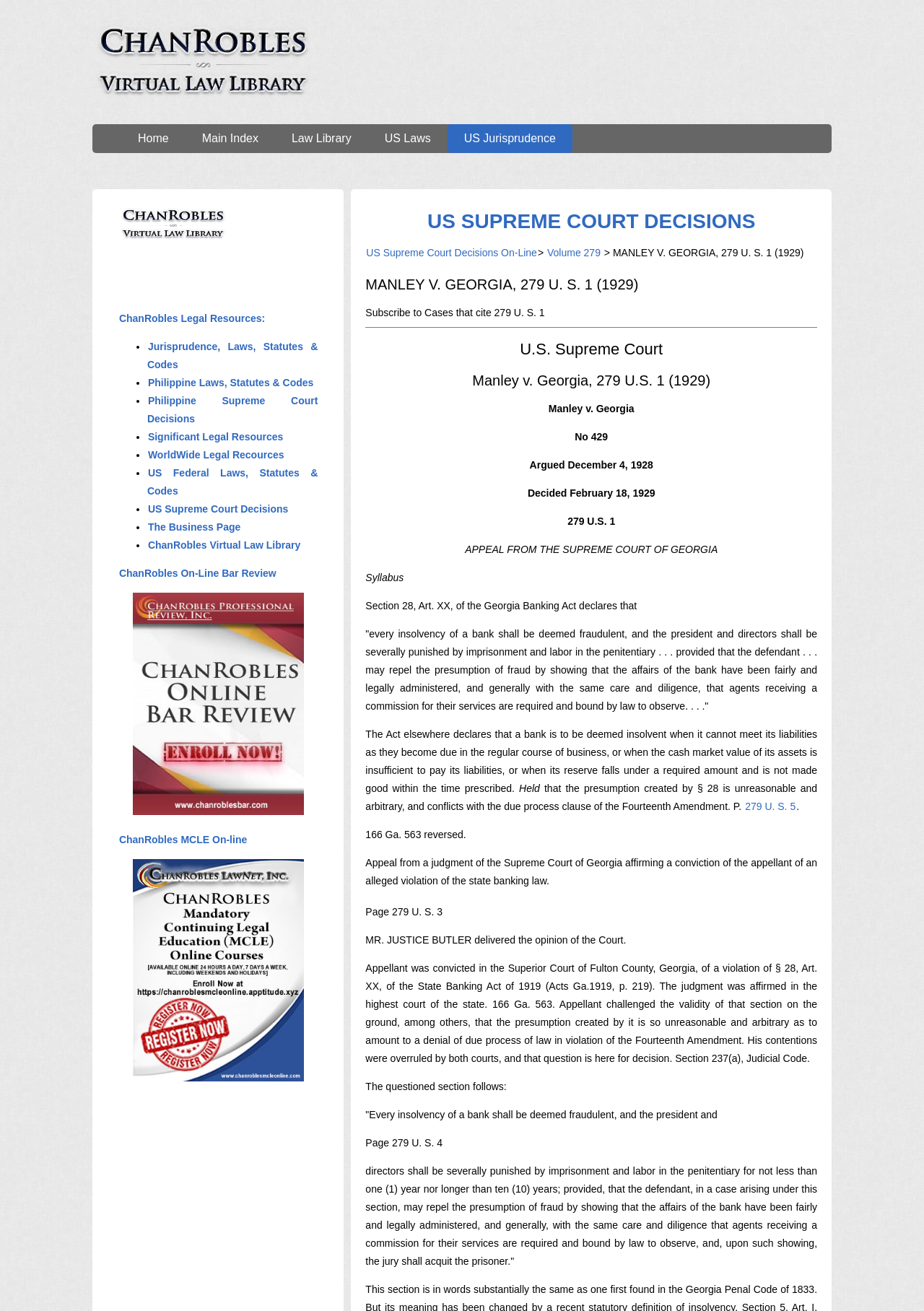What is the name of the US Supreme Court case?
Could you answer the question with a detailed and thorough explanation?

The question can be answered by looking at the heading 'MANLEY V. GEORGIA, 279 U. S. 1 (1929)' which is the title of the webpage and also the name of the US Supreme Court case.